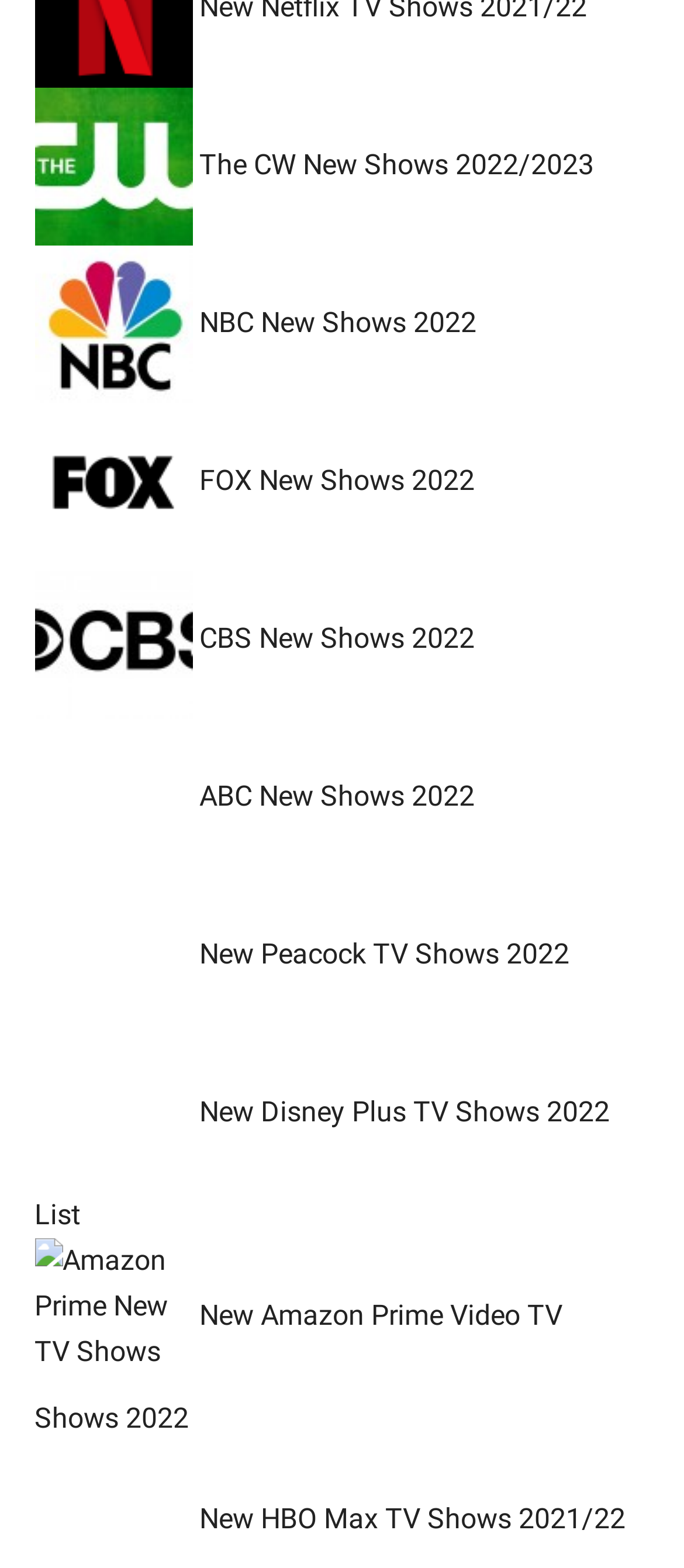From the webpage screenshot, predict the bounding box of the UI element that matches this description: "The CW New Shows 2022/2023".

[0.291, 0.094, 0.868, 0.116]